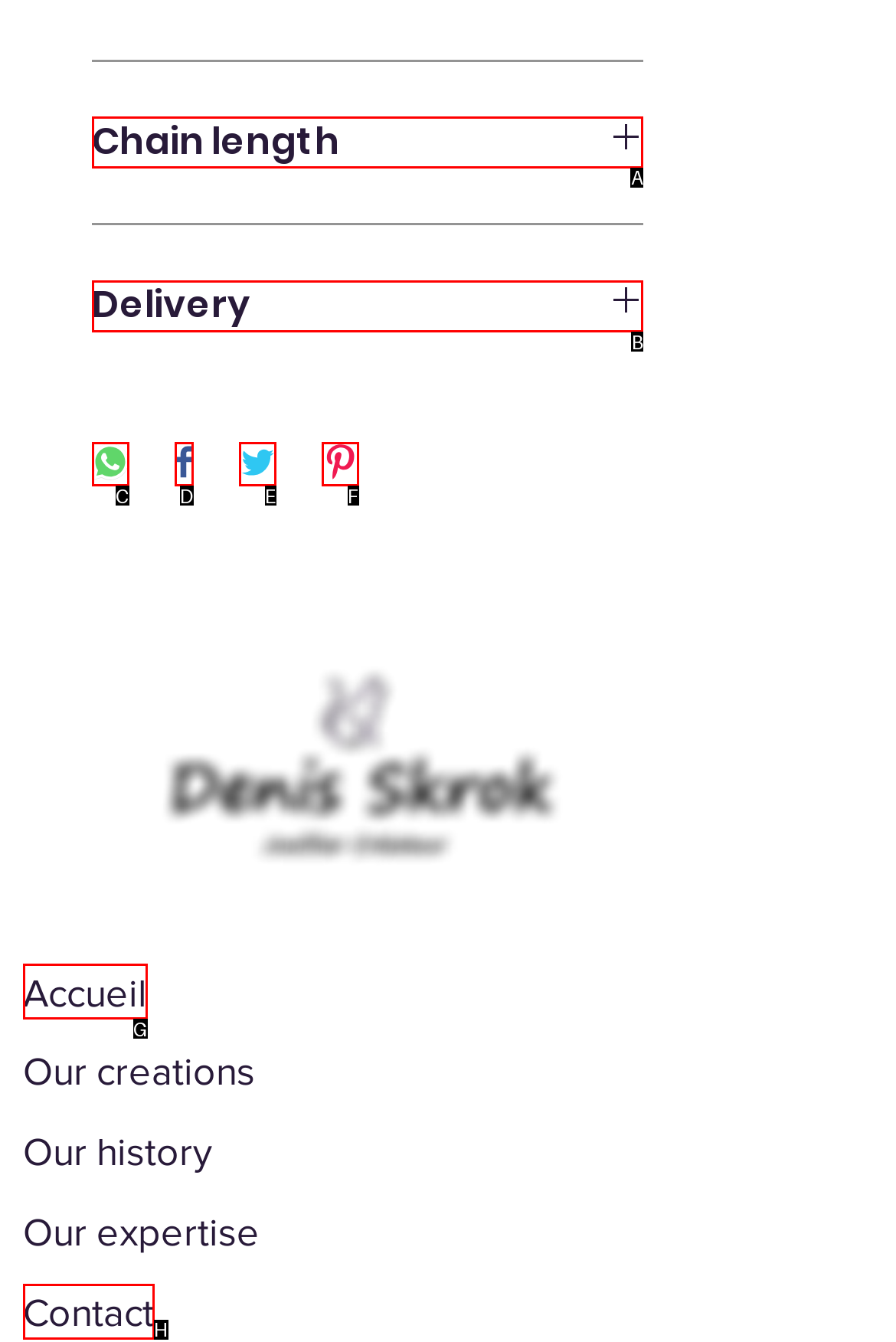Identify the HTML element that corresponds to the description: Accueil Provide the letter of the matching option directly from the choices.

G